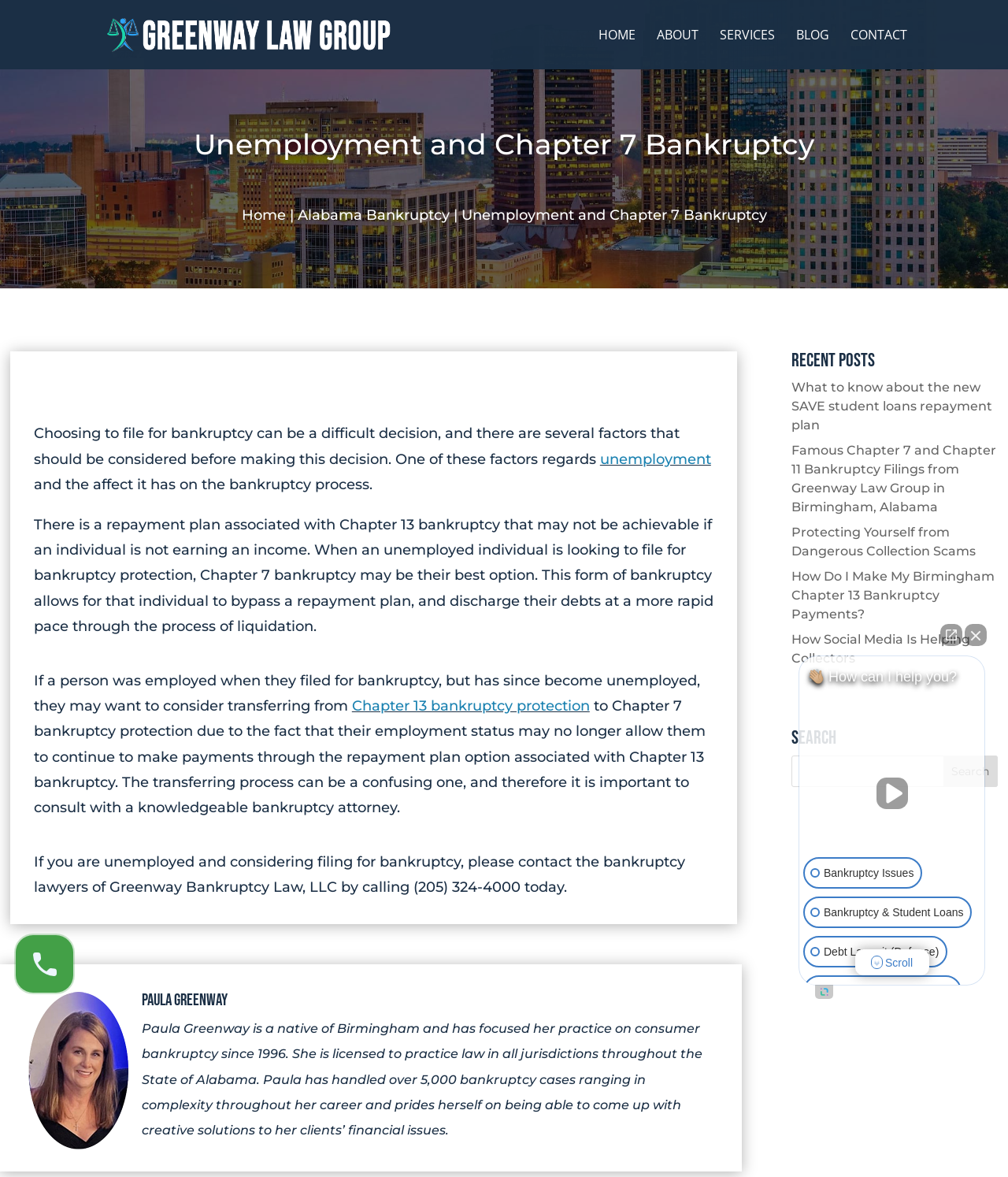Please indicate the bounding box coordinates for the clickable area to complete the following task: "View next message". The coordinates should be specified as four float numbers between 0 and 1, i.e., [left, top, right, bottom].

None